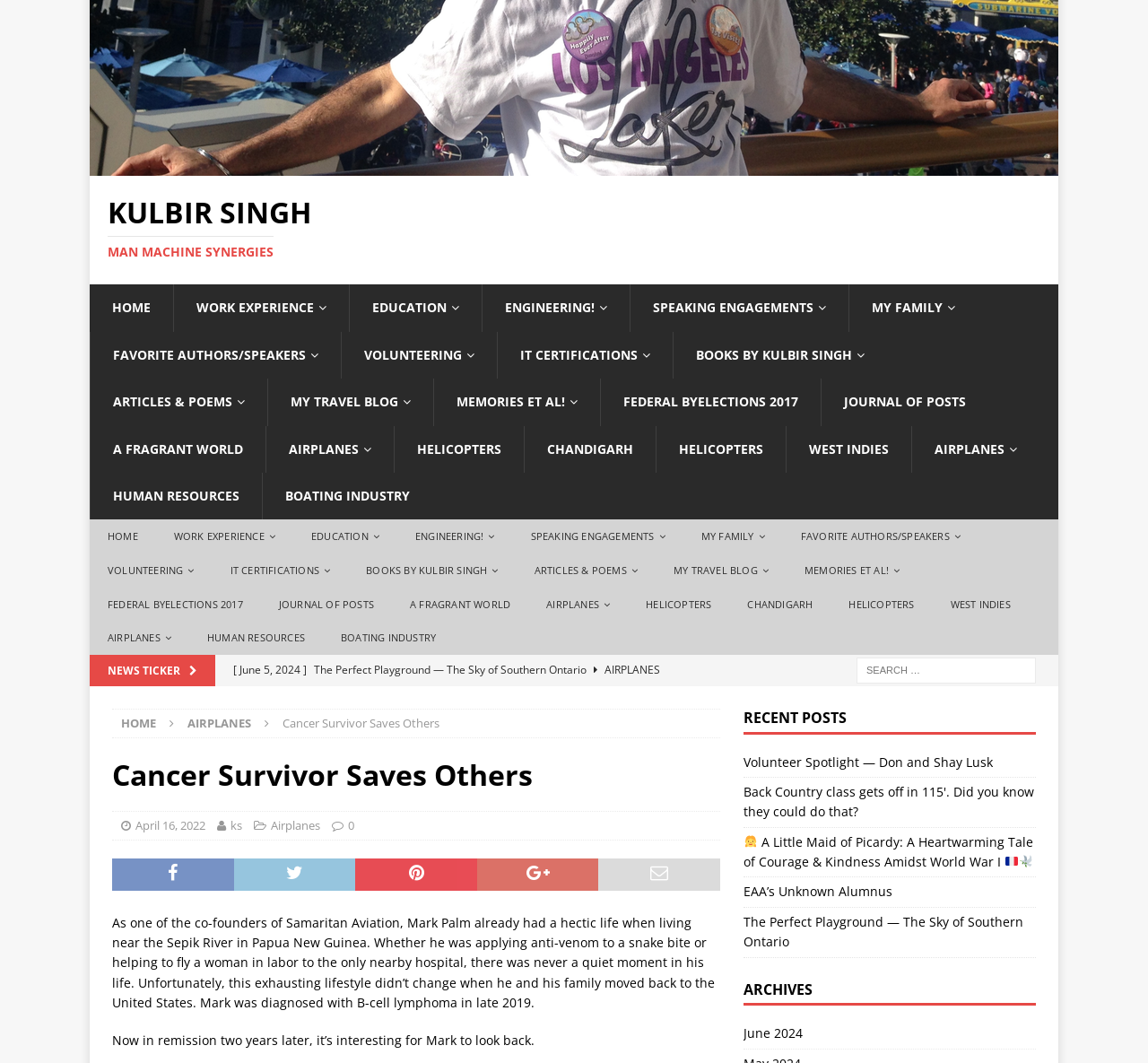Determine the bounding box for the HTML element described here: "Helicopters". The coordinates should be given as [left, top, right, bottom] with each number being a float between 0 and 1.

[0.724, 0.552, 0.812, 0.584]